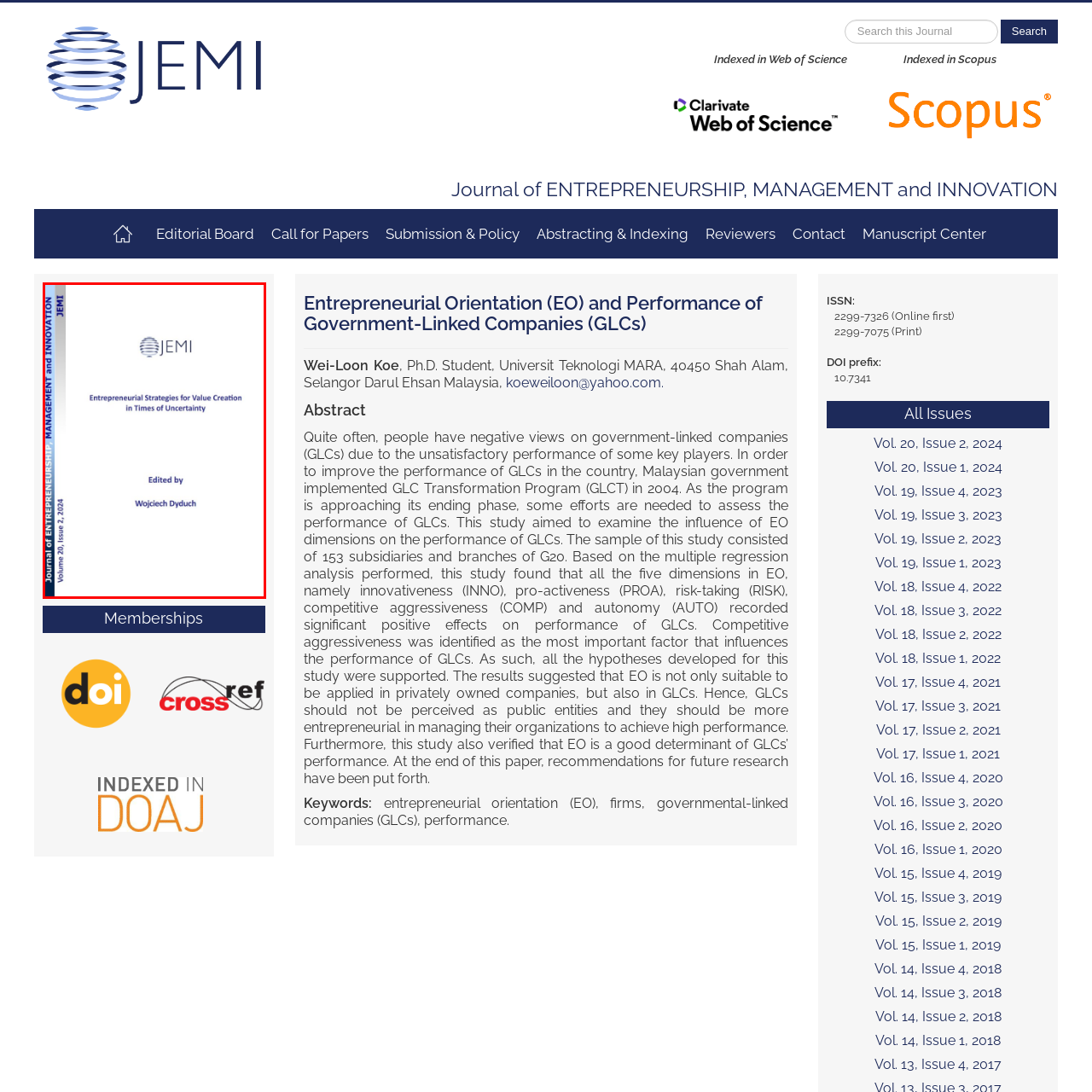Provide a comprehensive description of the content within the red-highlighted area of the image.

The image features the cover of the "Journal of Entrepreneurship, Management and Innovation" (JEMI), specifically for Volume 20, Issue 2, published in 2024. The cover prominently displays the title "Entrepreneurial Strategies for Value Creation in Times of Uncertainty," indicating a focus on innovative approaches in challenging environments. The journal's logo, "JEMI," is prominently placed at the top, suggesting its significance in the field of entrepreneurship and management. This issue is edited by Wojciech Dyduch, highlighting the editorial expertise behind the content. The overall design is clean and professional, reflecting the academic nature of the publication.